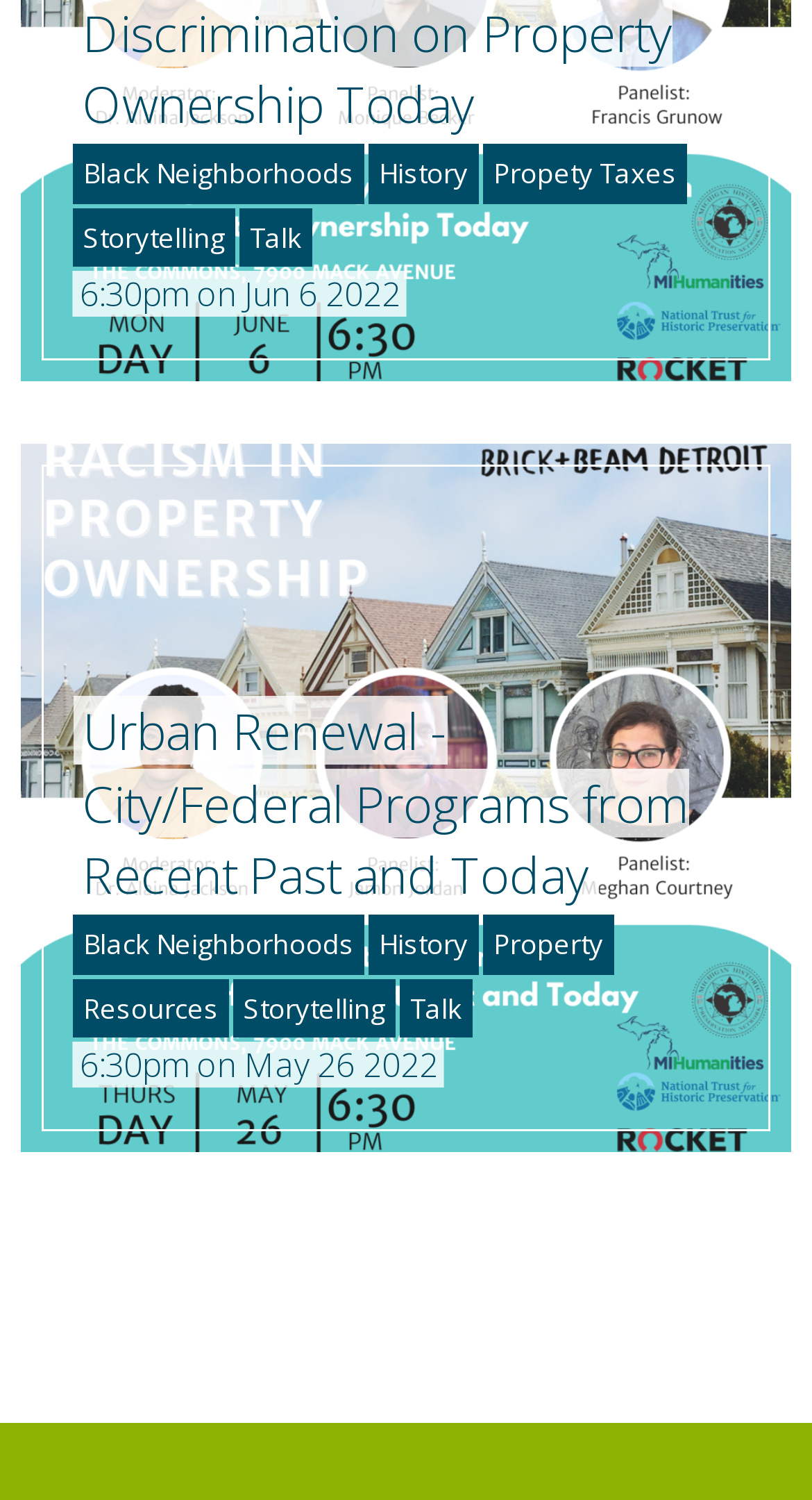Please locate the bounding box coordinates of the element that should be clicked to achieve the given instruction: "explore Storytelling".

[0.287, 0.652, 0.487, 0.692]